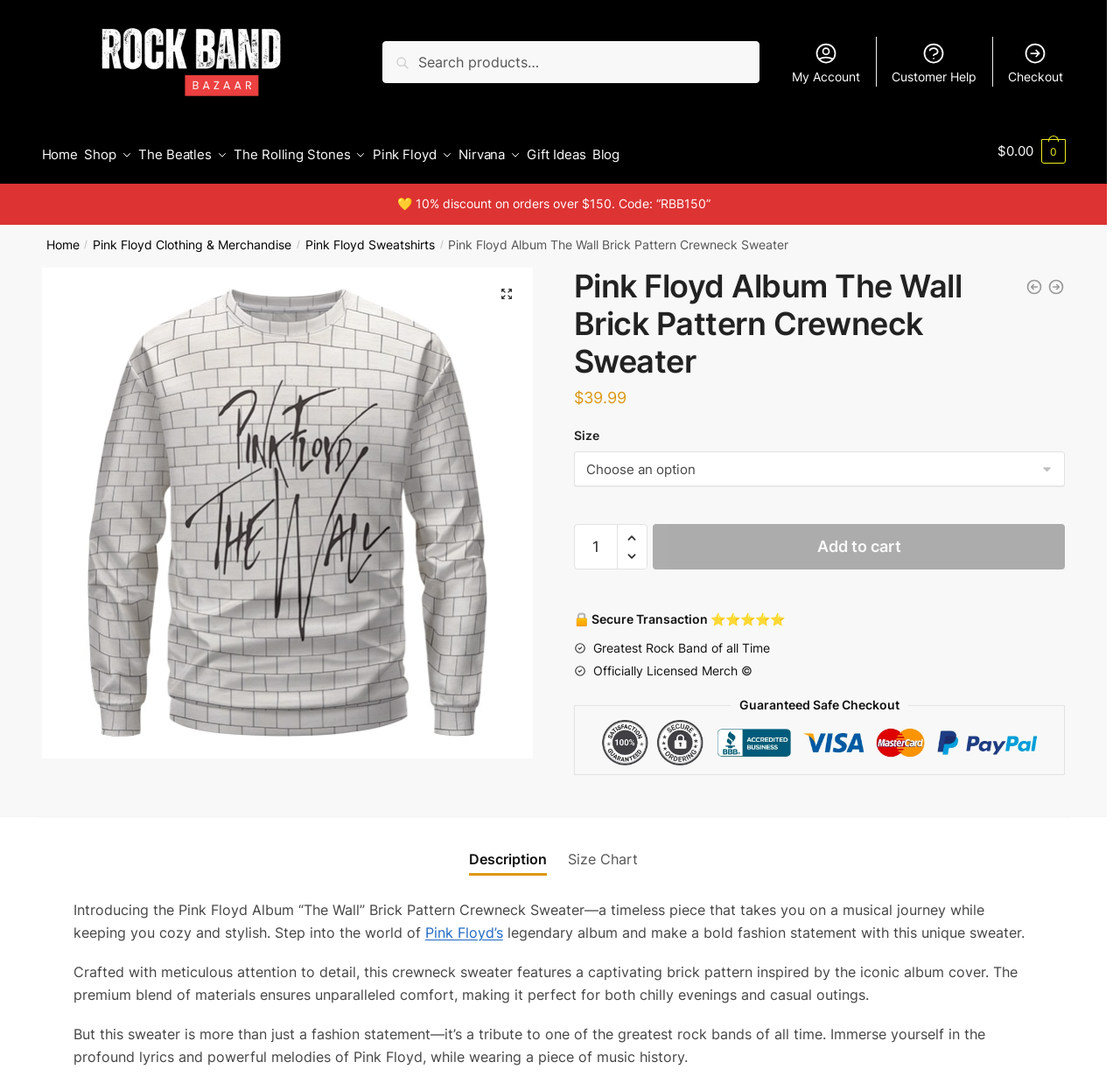Specify the bounding box coordinates for the region that must be clicked to perform the given instruction: "Search for something".

[0.342, 0.038, 0.678, 0.077]